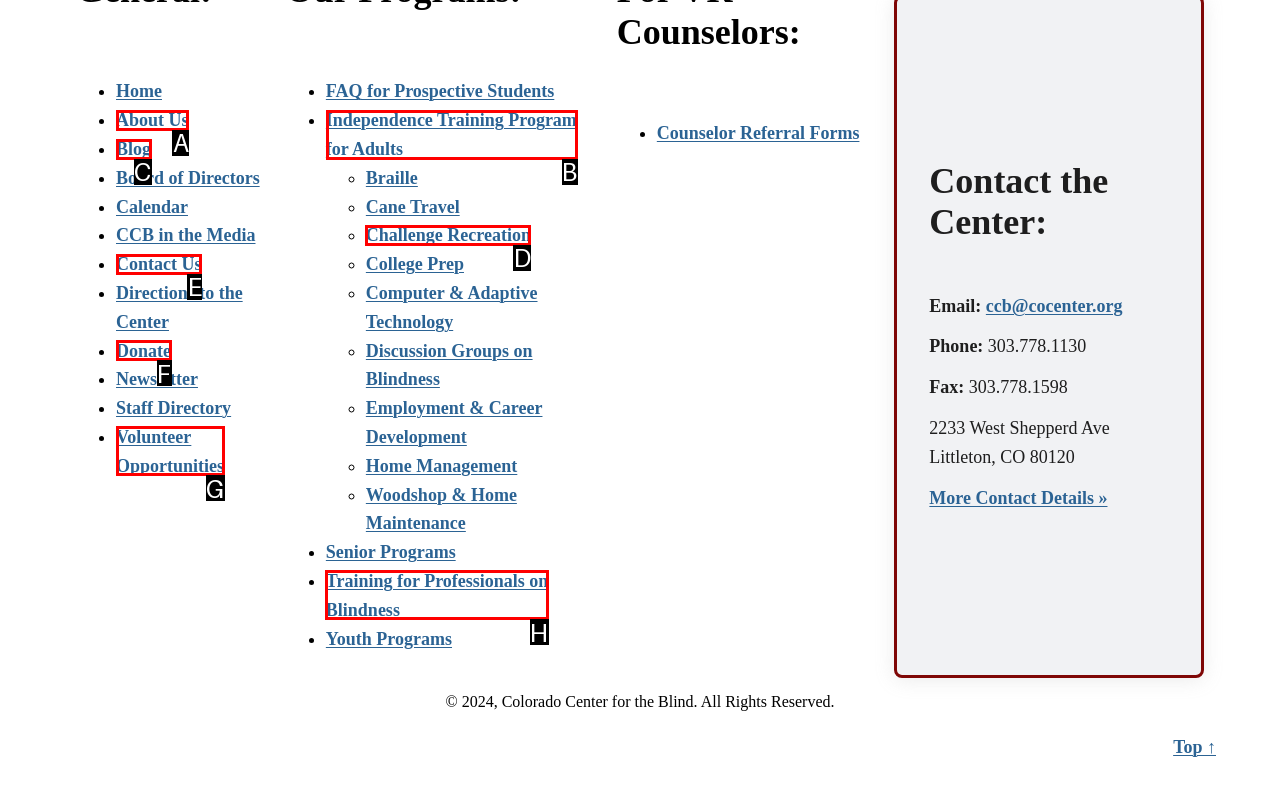Identify the correct letter of the UI element to click for this task: Go to news page
Respond with the letter from the listed options.

None